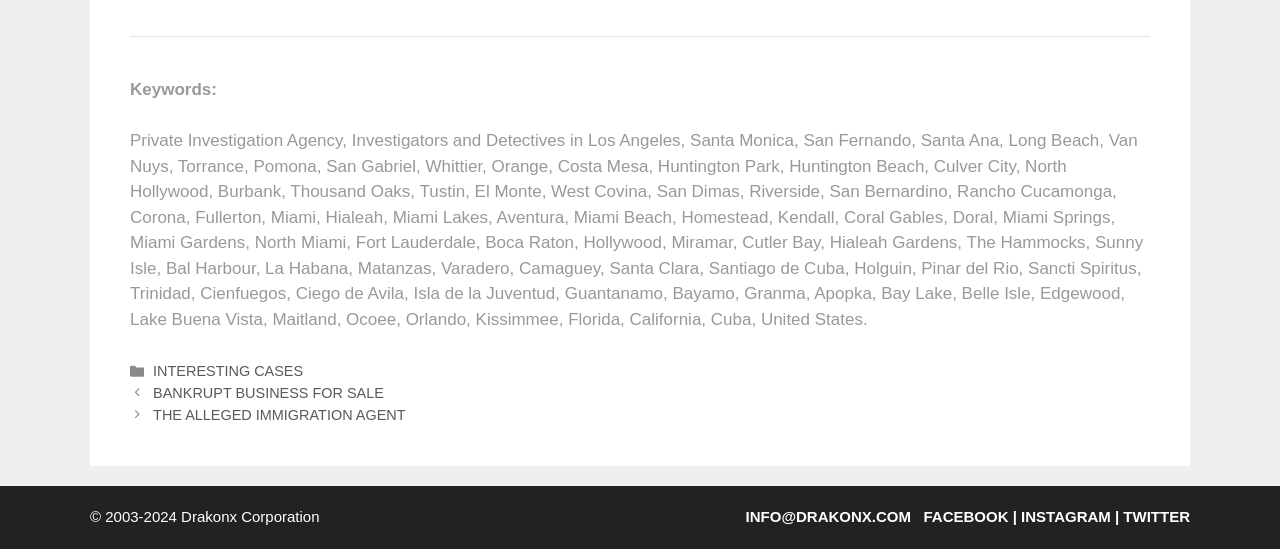Using the provided element description: "INTERESTING CASES", determine the bounding box coordinates of the corresponding UI element in the screenshot.

[0.12, 0.662, 0.237, 0.691]